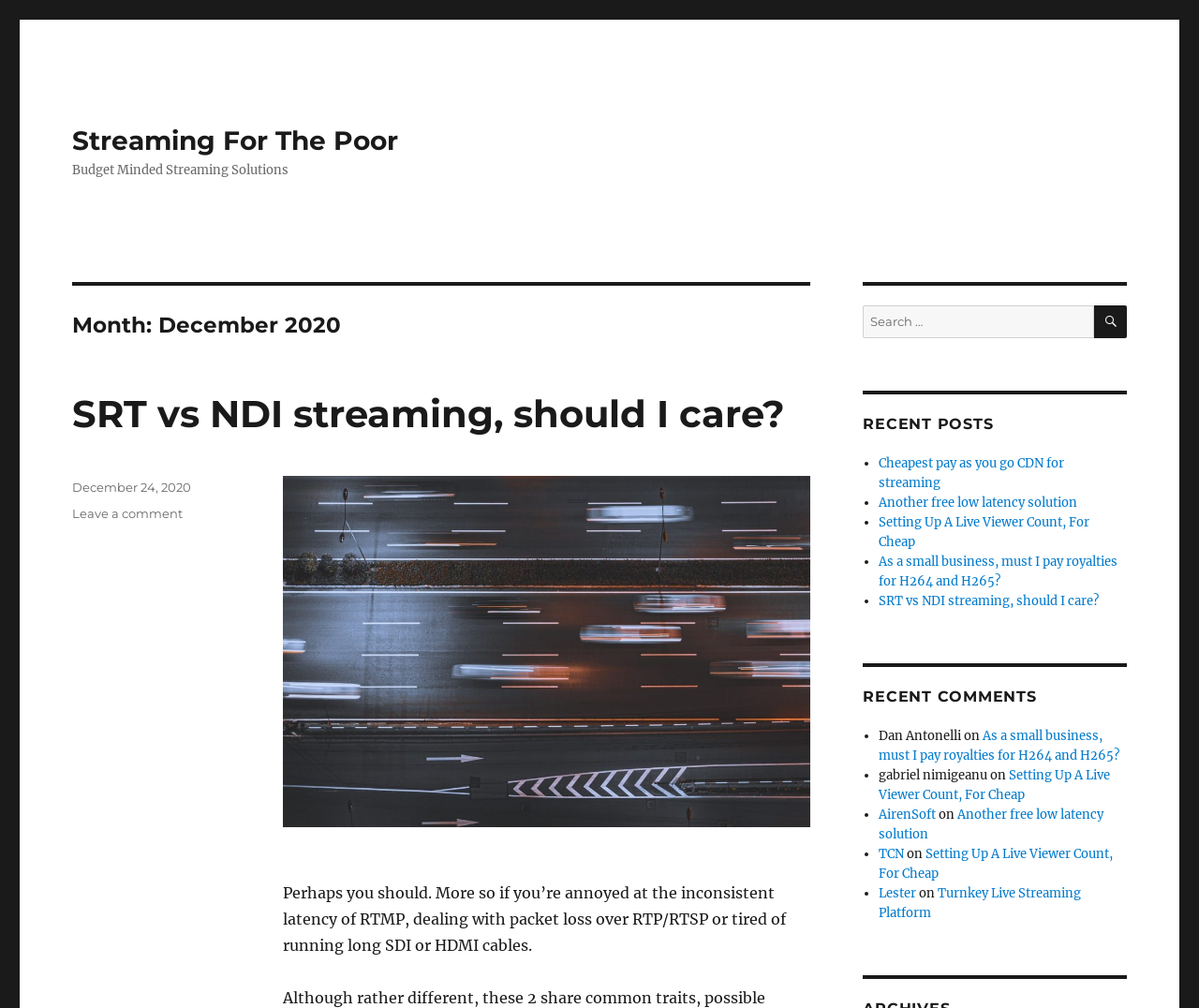Bounding box coordinates are specified in the format (top-left x, top-left y, bottom-right x, bottom-right y). All values are floating point numbers bounded between 0 and 1. Please provide the bounding box coordinate of the region this sentence describes: Another free low latency solution

[0.733, 0.491, 0.898, 0.507]